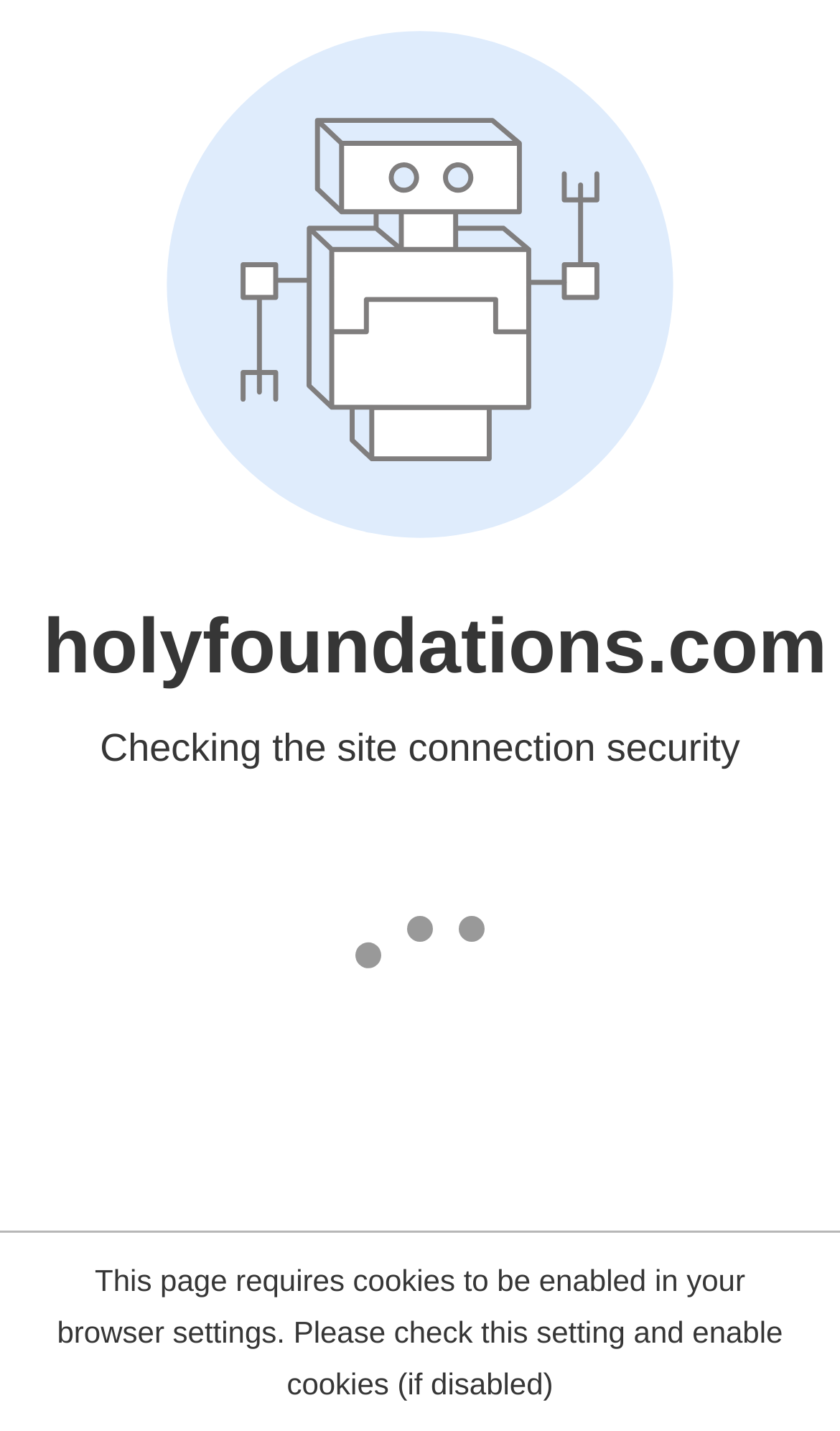Generate a comprehensive caption for the webpage you are viewing.

The webpage appears to be an article about Christian dating advice, specifically focusing on when to end a dating relationship. At the top of the page, there is a primary navigation menu that spans the entire width of the page, containing a link to "Holy Foundations" and a button to open the menu. To the right of the navigation menu, there is a search bar link.

Below the navigation menu, there is a header section that takes up most of the page's width. The header contains the title "Christian Dating Advice: When to Break Up" in a large font size, followed by the author's name "Holy Foundations" and a brief introduction to the article. The introduction text reads, "Sometimes, enough is enough. That point tends to be different for different people, but we all know when that personal threshold has been reached."

There are no images on the page apart from the logo "Holy Foundations" which appears twice, once in the navigation menu and once in the header section. The overall structure of the page is simple, with a clear hierarchy of elements and a focus on the article's content.